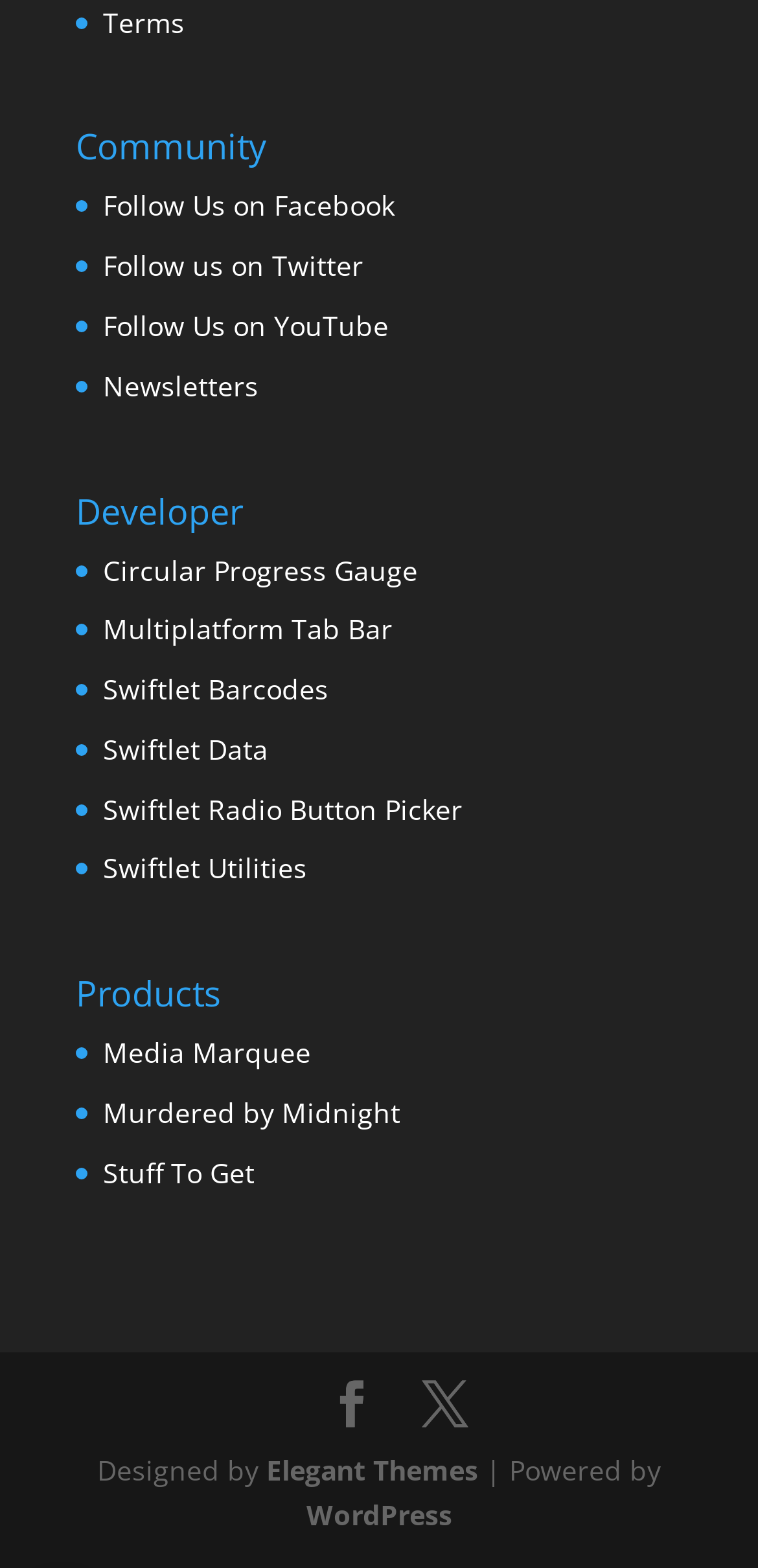Determine the bounding box coordinates for the UI element with the following description: "Murdered by Midnight". The coordinates should be four float numbers between 0 and 1, represented as [left, top, right, bottom].

[0.136, 0.698, 0.528, 0.721]